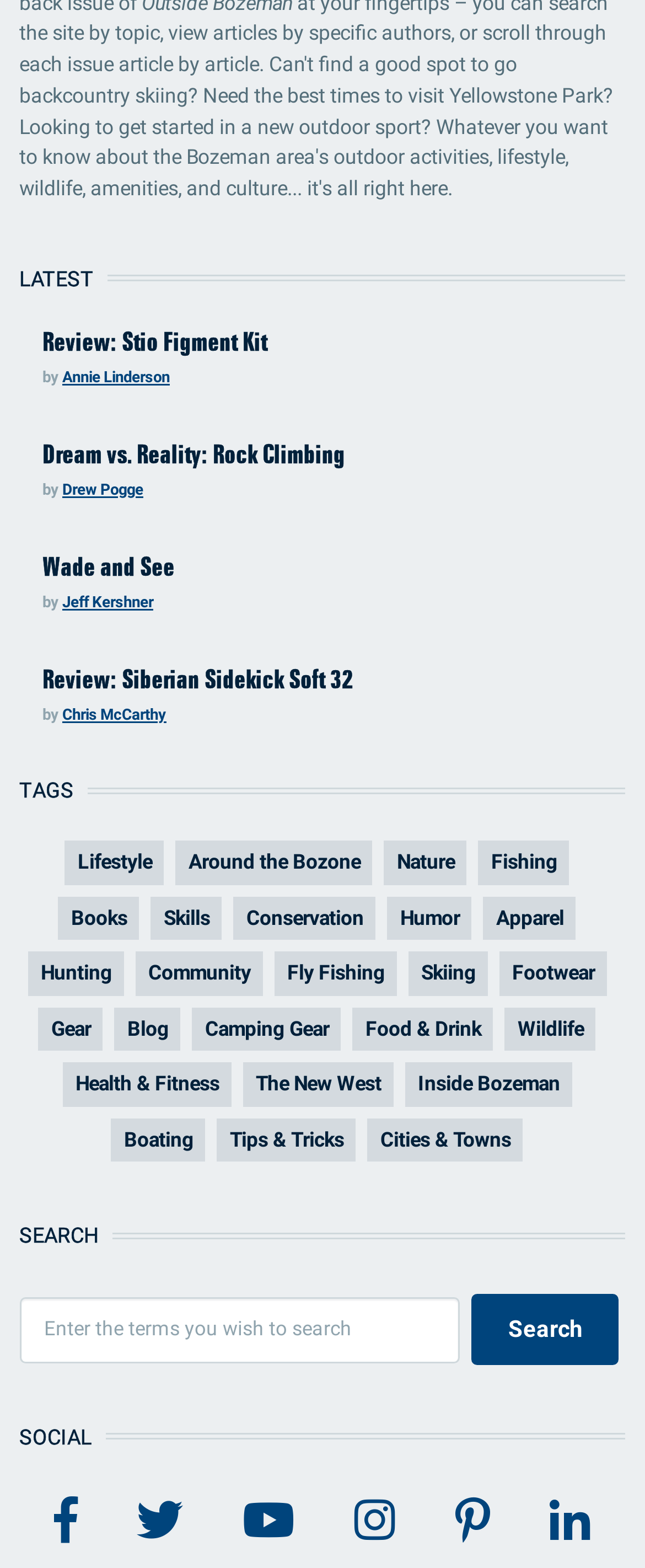Highlight the bounding box coordinates of the region I should click on to meet the following instruction: "Search for something".

[0.732, 0.826, 0.96, 0.871]